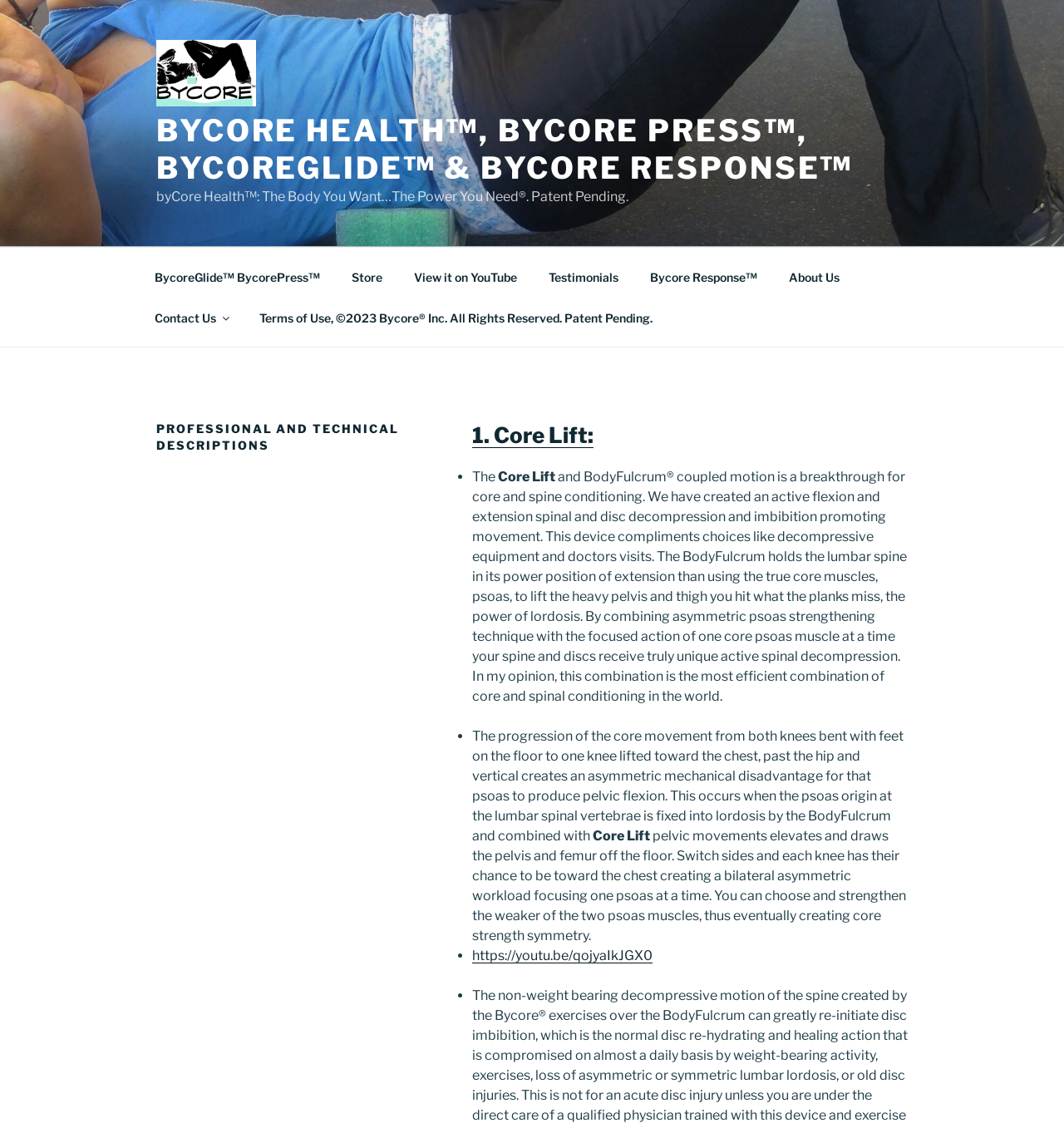From the image, can you give a detailed response to the question below:
How many paragraphs of text are there in the main content?

I counted the number of paragraphs of text in the main content by looking at the StaticText elements and their corresponding bounding box coordinates. There are 3 paragraphs of text in total.